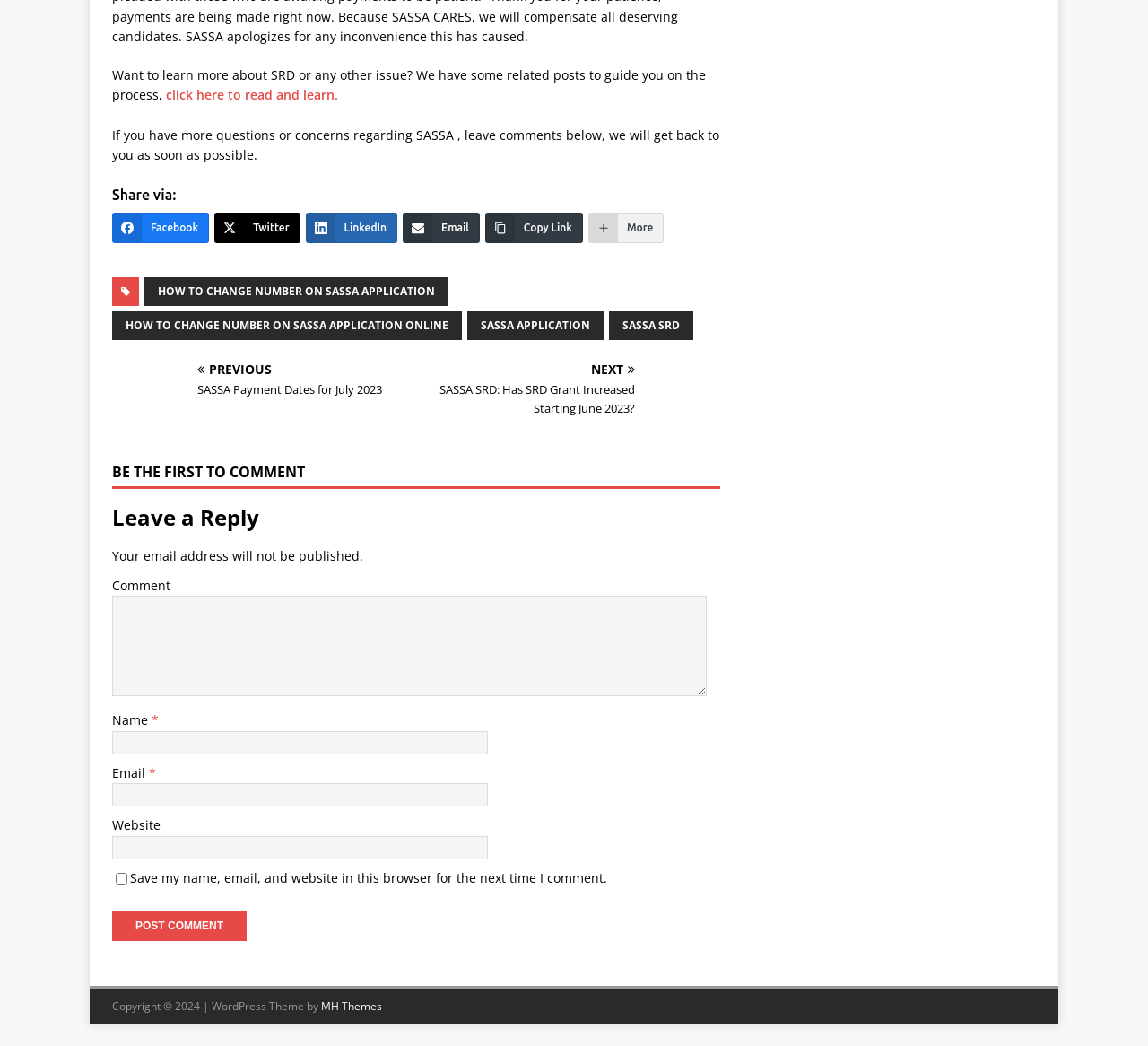Using floating point numbers between 0 and 1, provide the bounding box coordinates in the format (top-left x, top-left y, bottom-right x, bottom-right y). Locate the UI element described here: Copy Link

[0.423, 0.204, 0.508, 0.233]